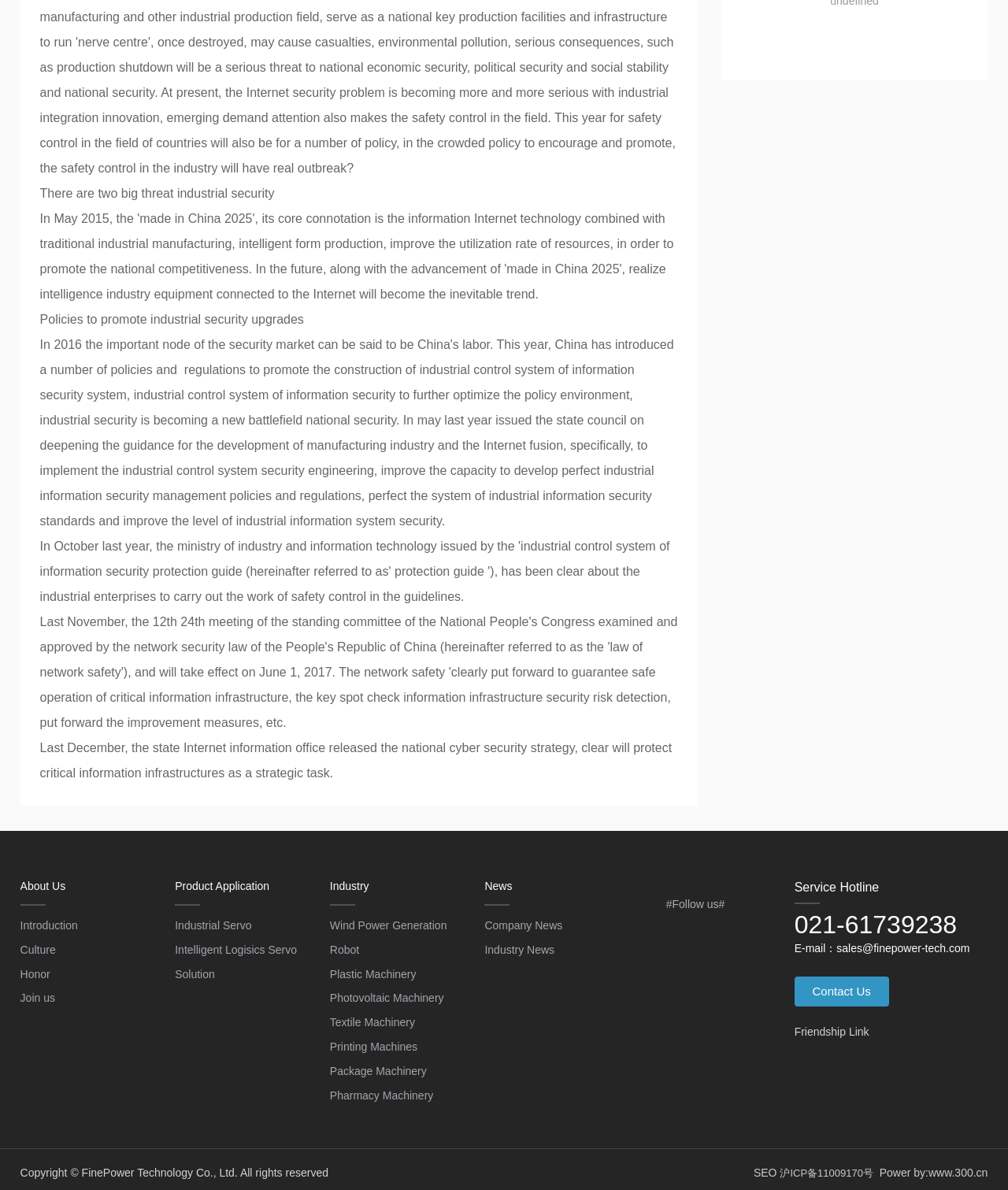Please find the bounding box coordinates (top-left x, top-left y, bottom-right x, bottom-right y) in the screenshot for the UI element described as follows: Intelligent Logisics Servo

[0.174, 0.793, 0.295, 0.803]